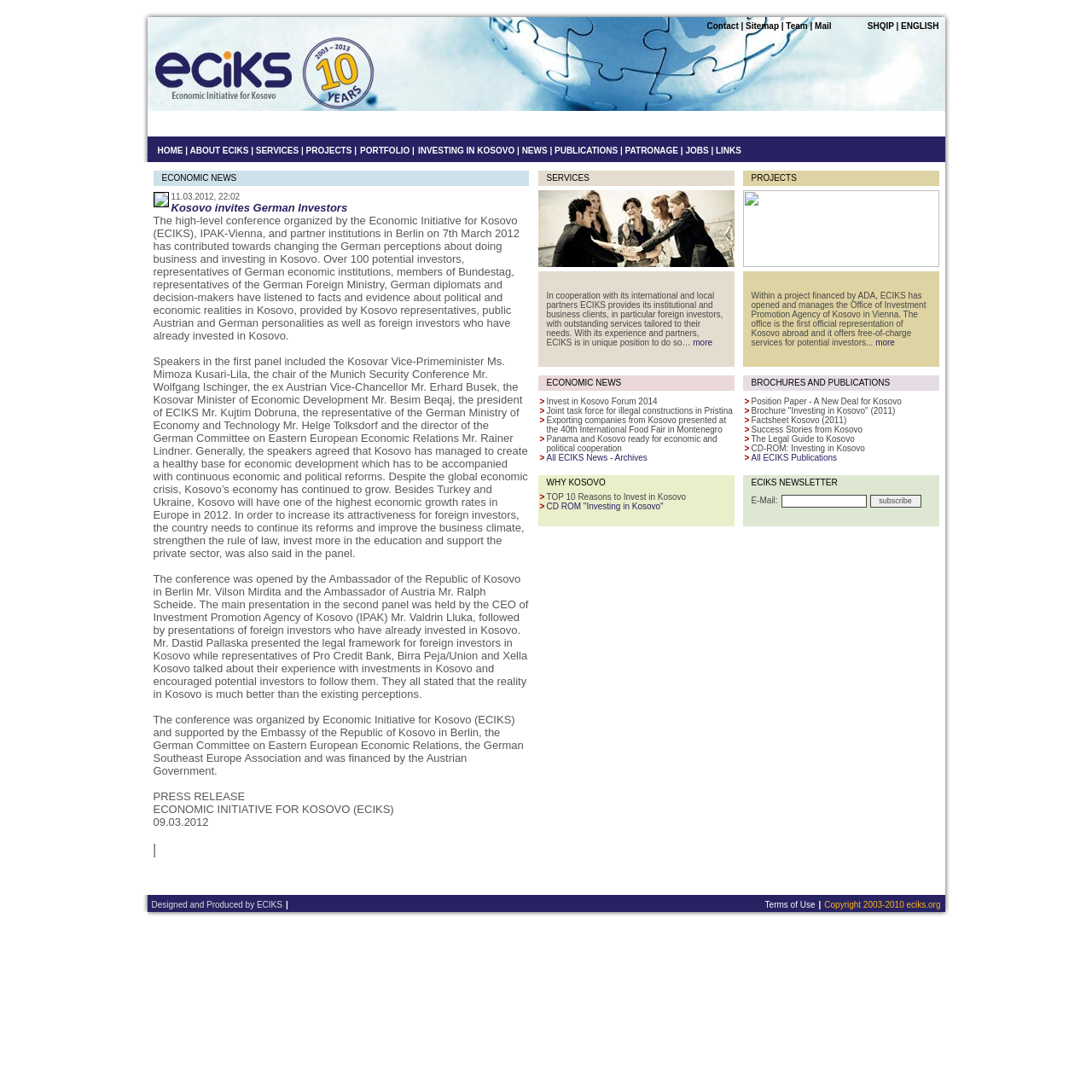Calculate the bounding box coordinates for the UI element based on the following description: "Factsheet Kosovo (2011)". Ensure the coordinates are four float numbers between 0 and 1, i.e., [left, top, right, bottom].

[0.688, 0.38, 0.775, 0.389]